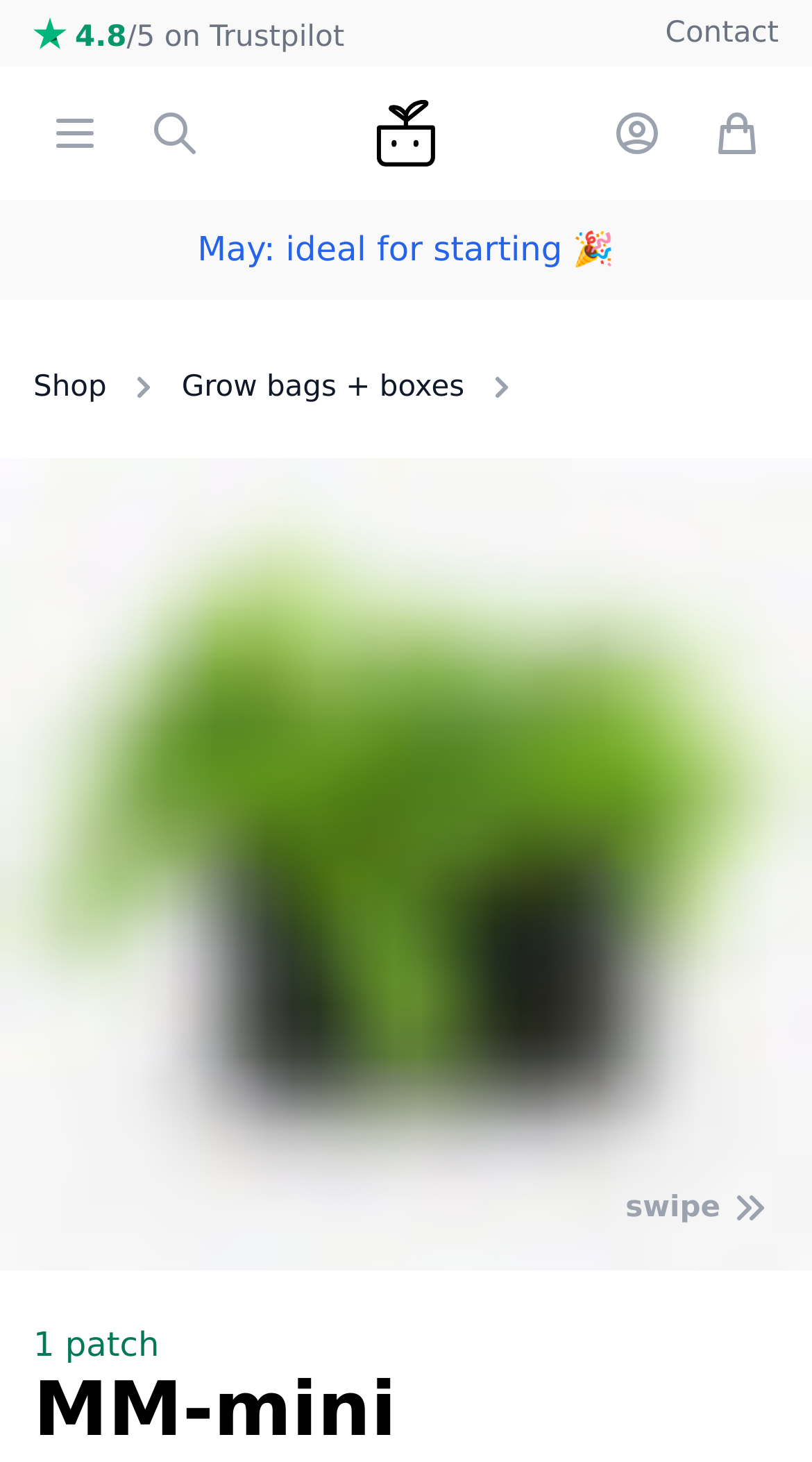Please identify the bounding box coordinates of the element's region that needs to be clicked to fulfill the following instruction: "Search for products". The bounding box coordinates should consist of four float numbers between 0 and 1, i.e., [left, top, right, bottom].

[0.182, 0.075, 0.323, 0.103]